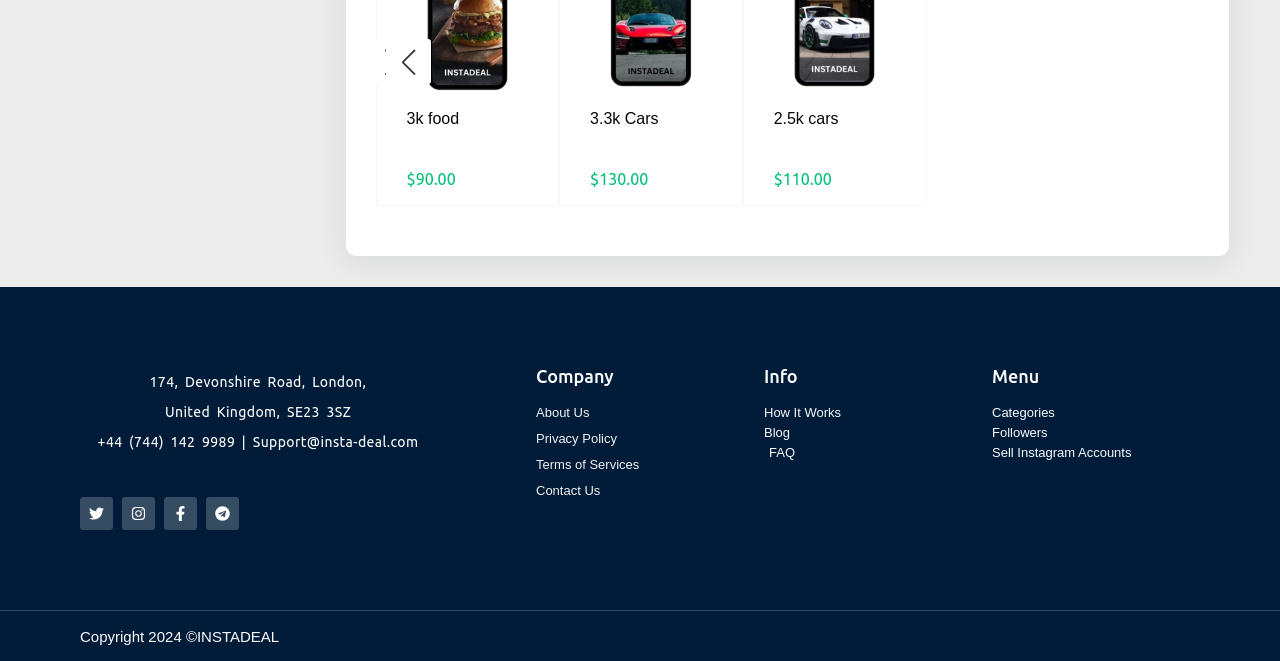Please specify the coordinates of the bounding box for the element that should be clicked to carry out this instruction: "Click on Sell Instagram Accounts". The coordinates must be four float numbers between 0 and 1, formatted as [left, top, right, bottom].

[0.775, 0.674, 0.938, 0.696]